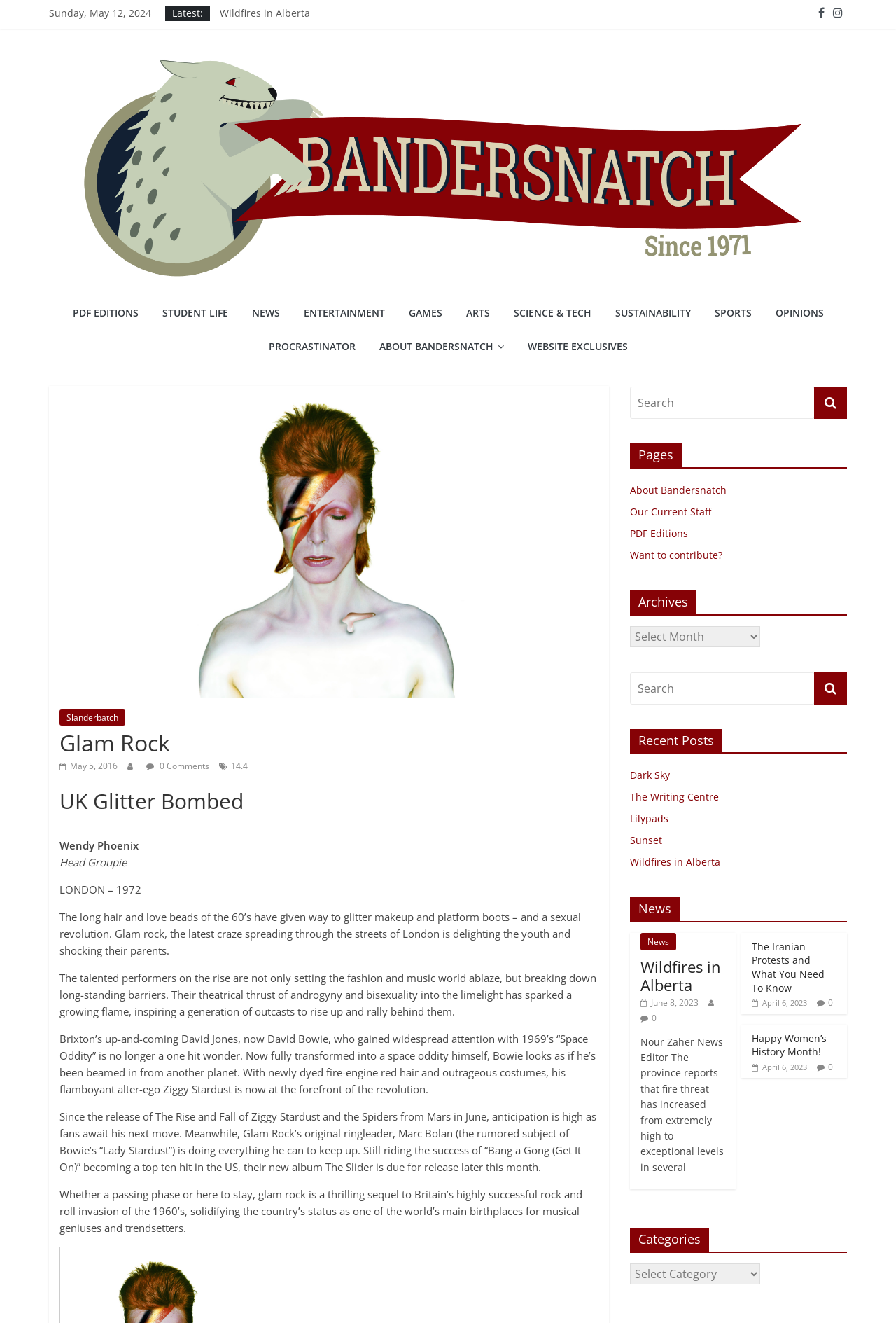Specify the bounding box coordinates (top-left x, top-left y, bottom-right x, bottom-right y) of the UI element in the screenshot that matches this description: Games

[0.444, 0.225, 0.505, 0.25]